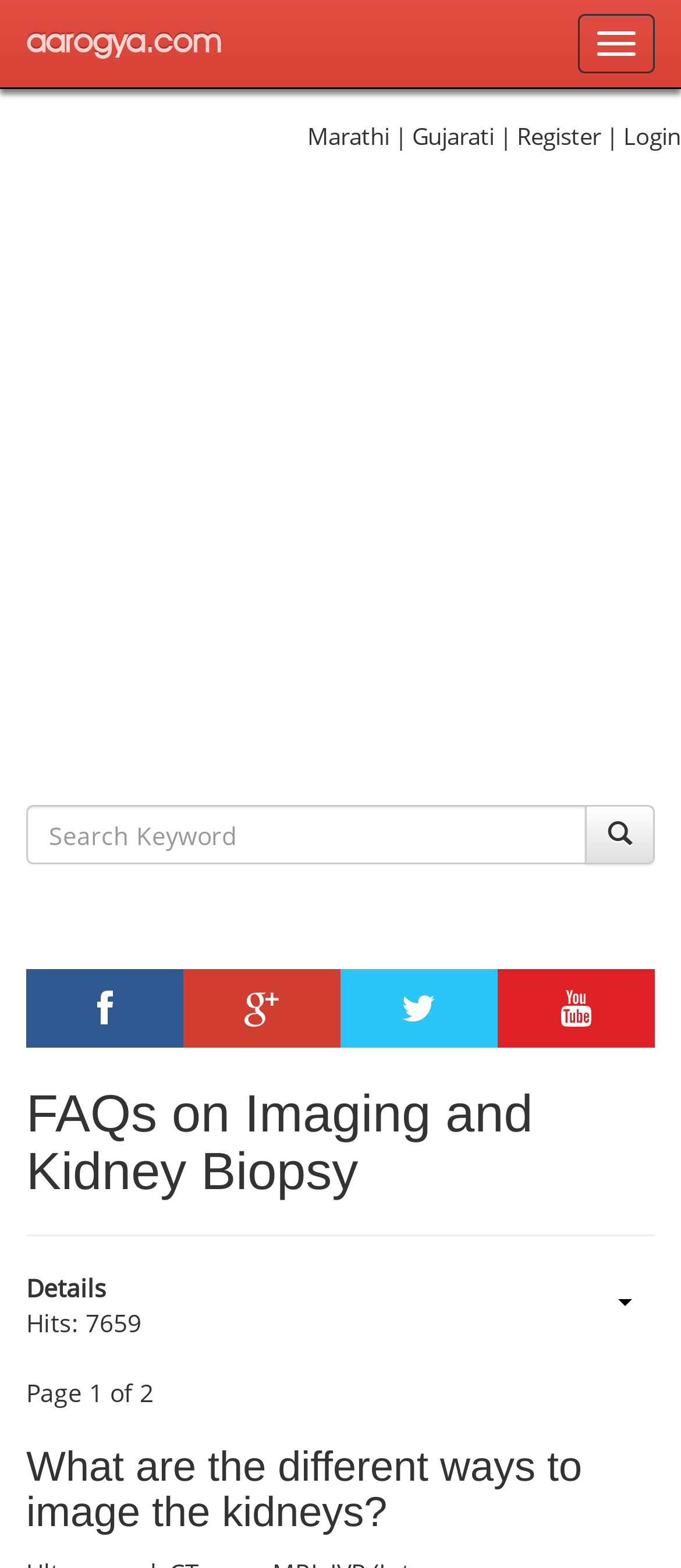Locate the bounding box of the UI element described by: "Register" in the given webpage screenshot.

[0.759, 0.077, 0.882, 0.097]